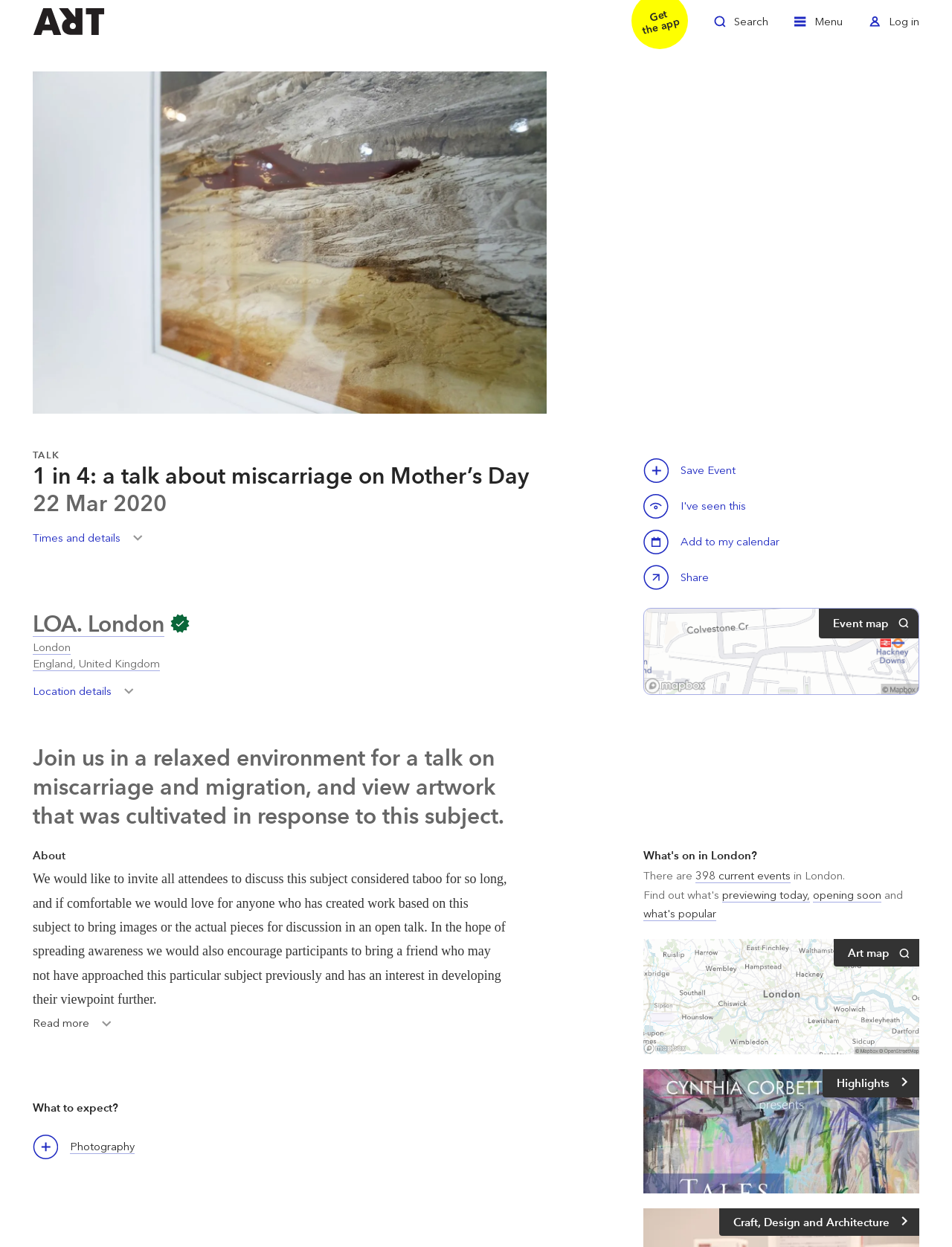What is the main heading displayed on the webpage? Please provide the text.

1 in 4: a talk about miscarriage on Mother’s Day